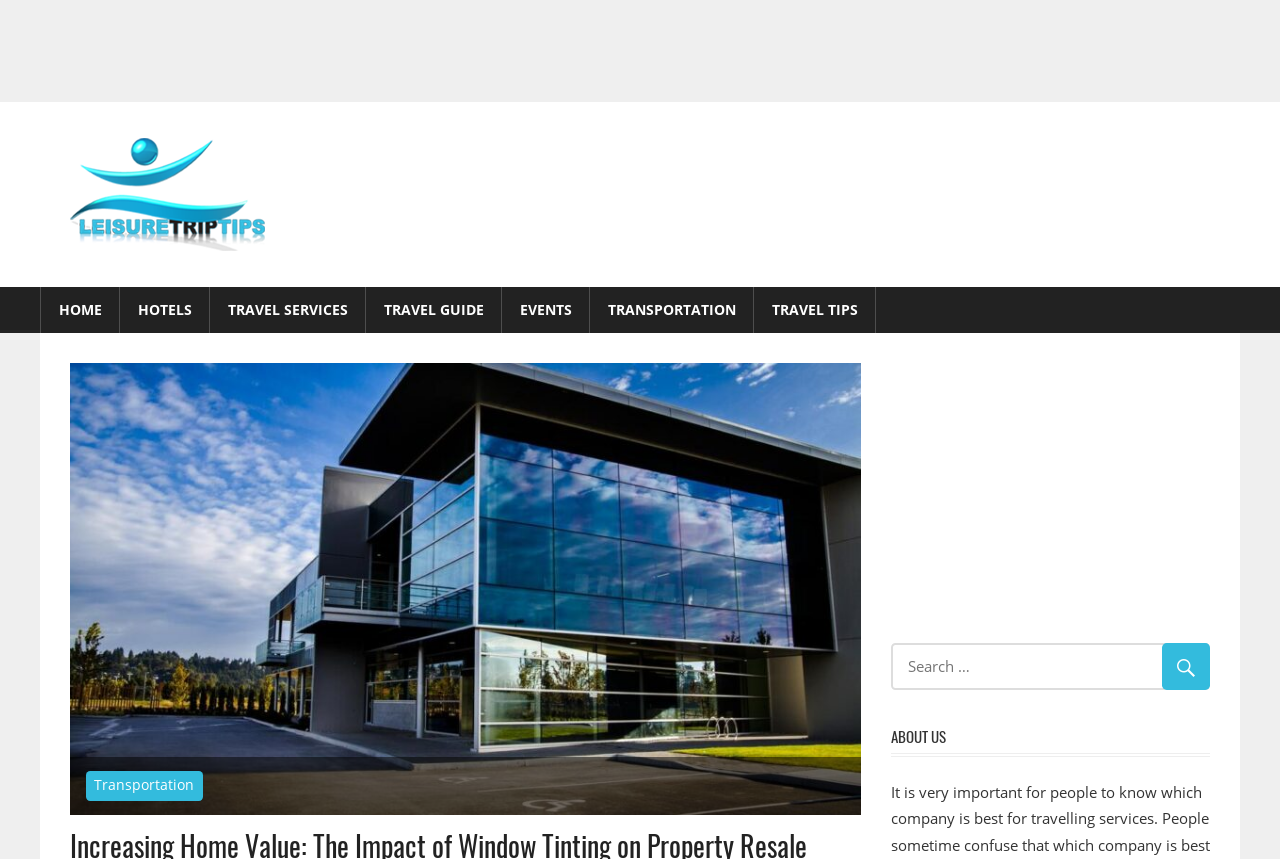What is the category of the link at the top left? Look at the image and give a one-word or short phrase answer.

Travel